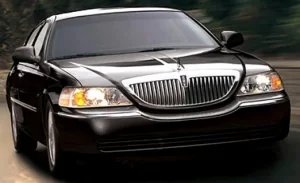What is the purpose of this limousine? Based on the screenshot, please respond with a single word or phrase.

events, airport transfers, or a special night out